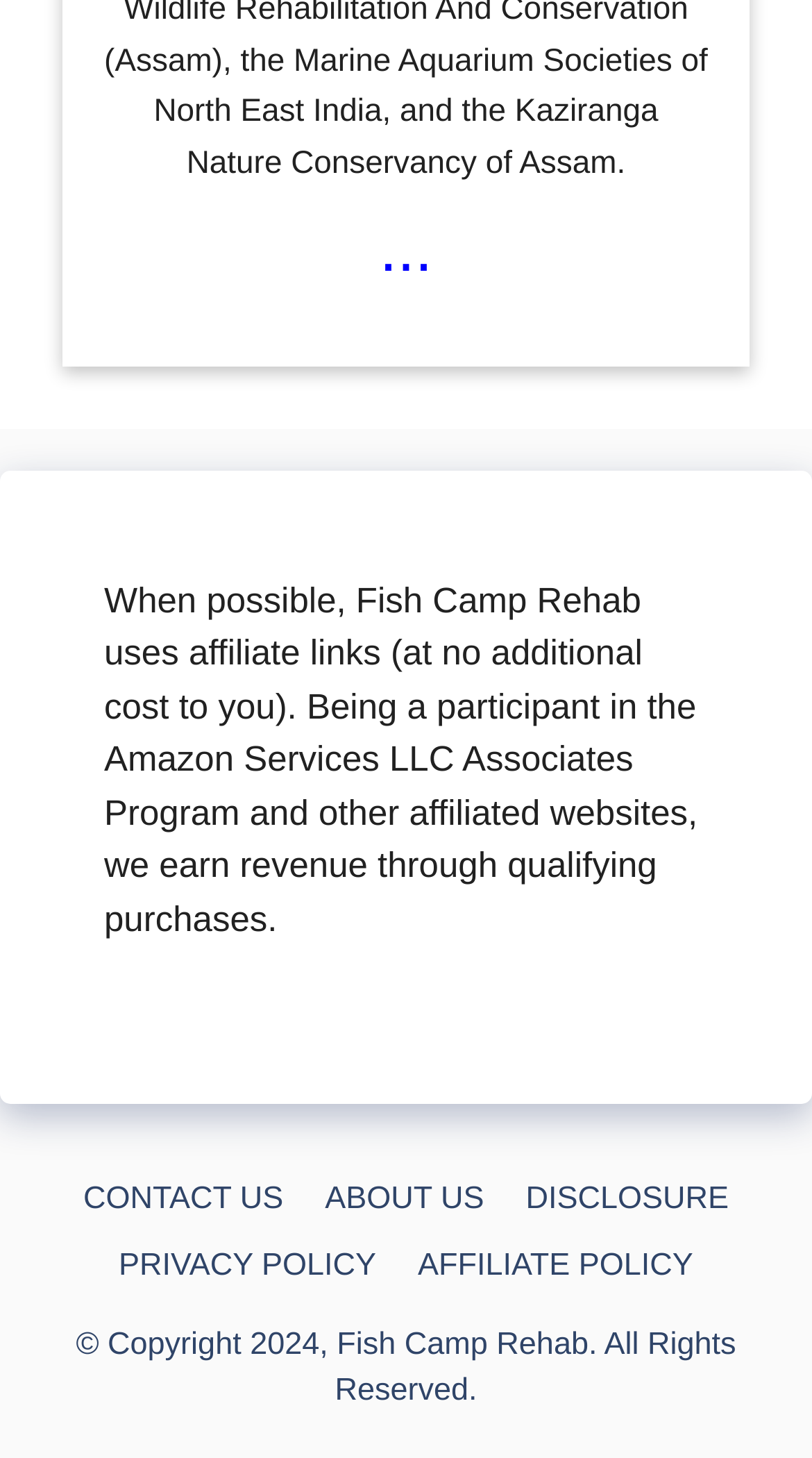What are the available links in the footer section?
Please provide a single word or phrase as your answer based on the screenshot.

CONTACT US, ABOUT US, DISCLOSURE, PRIVACY POLICY, AFFILIATE POLICY